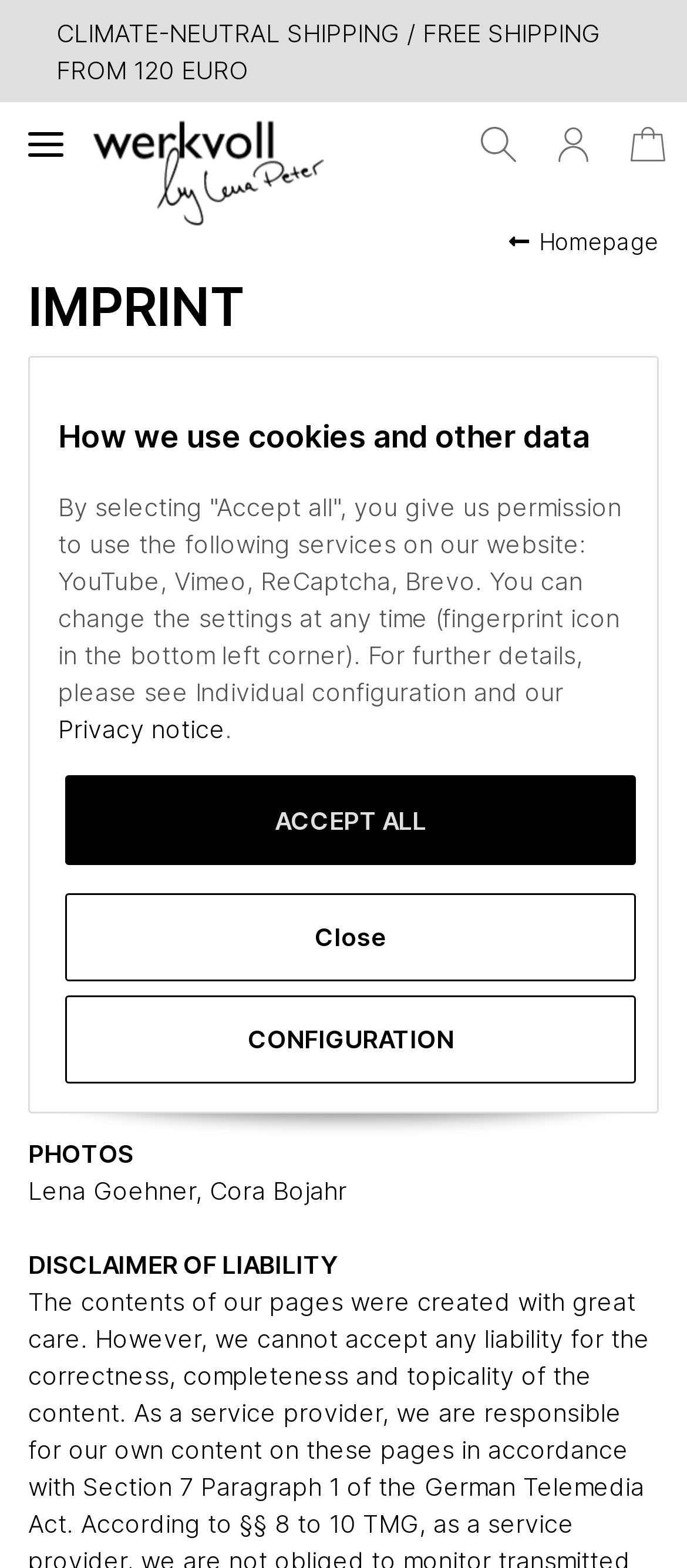Using a single word or phrase, answer the following question: 
What is the sales tax identification number of the shop?

DE292173963